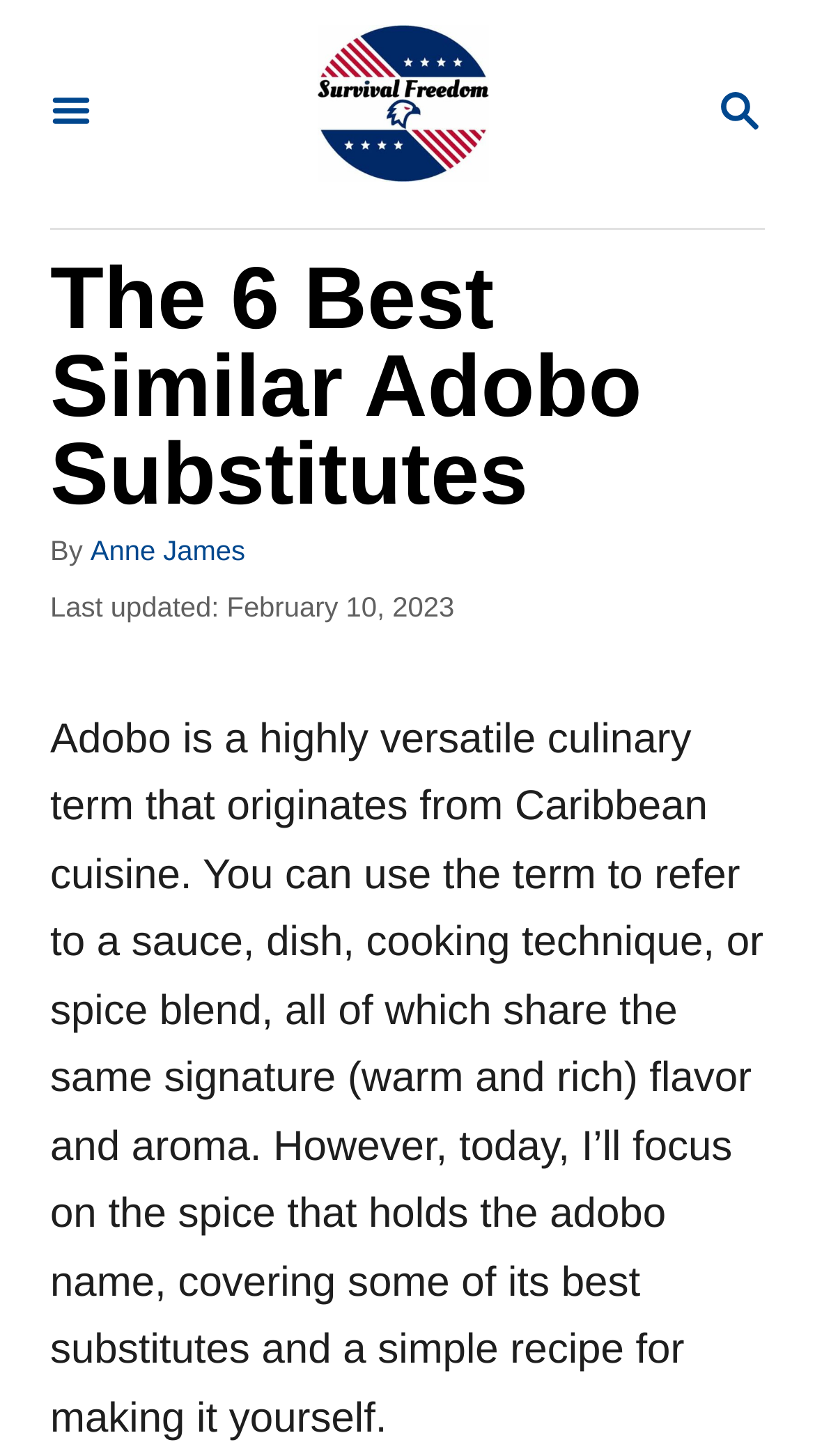Provide the bounding box for the UI element matching this description: "aria-label="Menu"".

[0.0, 0.041, 0.174, 0.116]